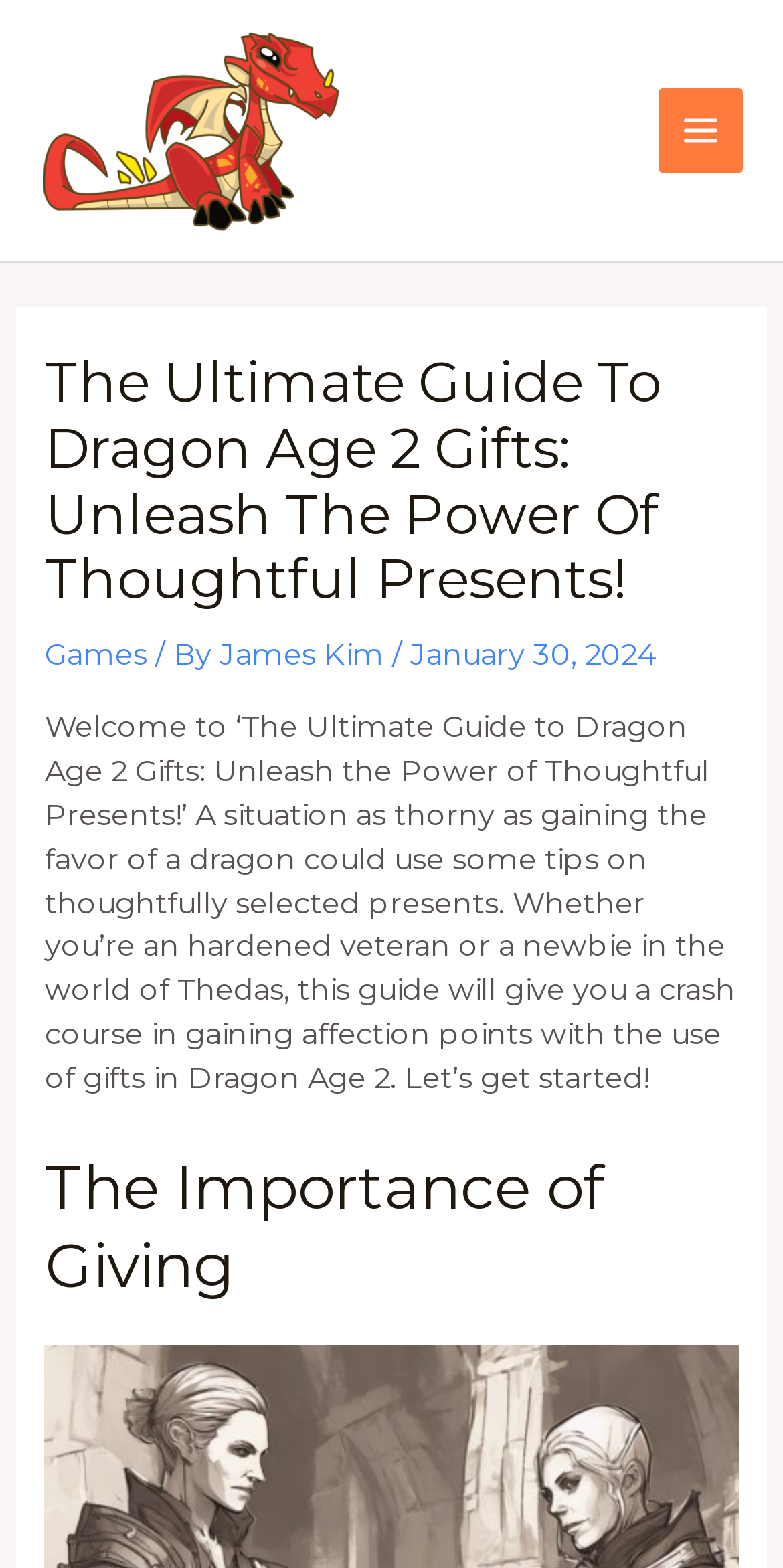What is the logo of the website?
Please provide a detailed answer to the question.

The logo of the website is located at the top left corner of the webpage, and it is an image with the text 'Dragon University'.